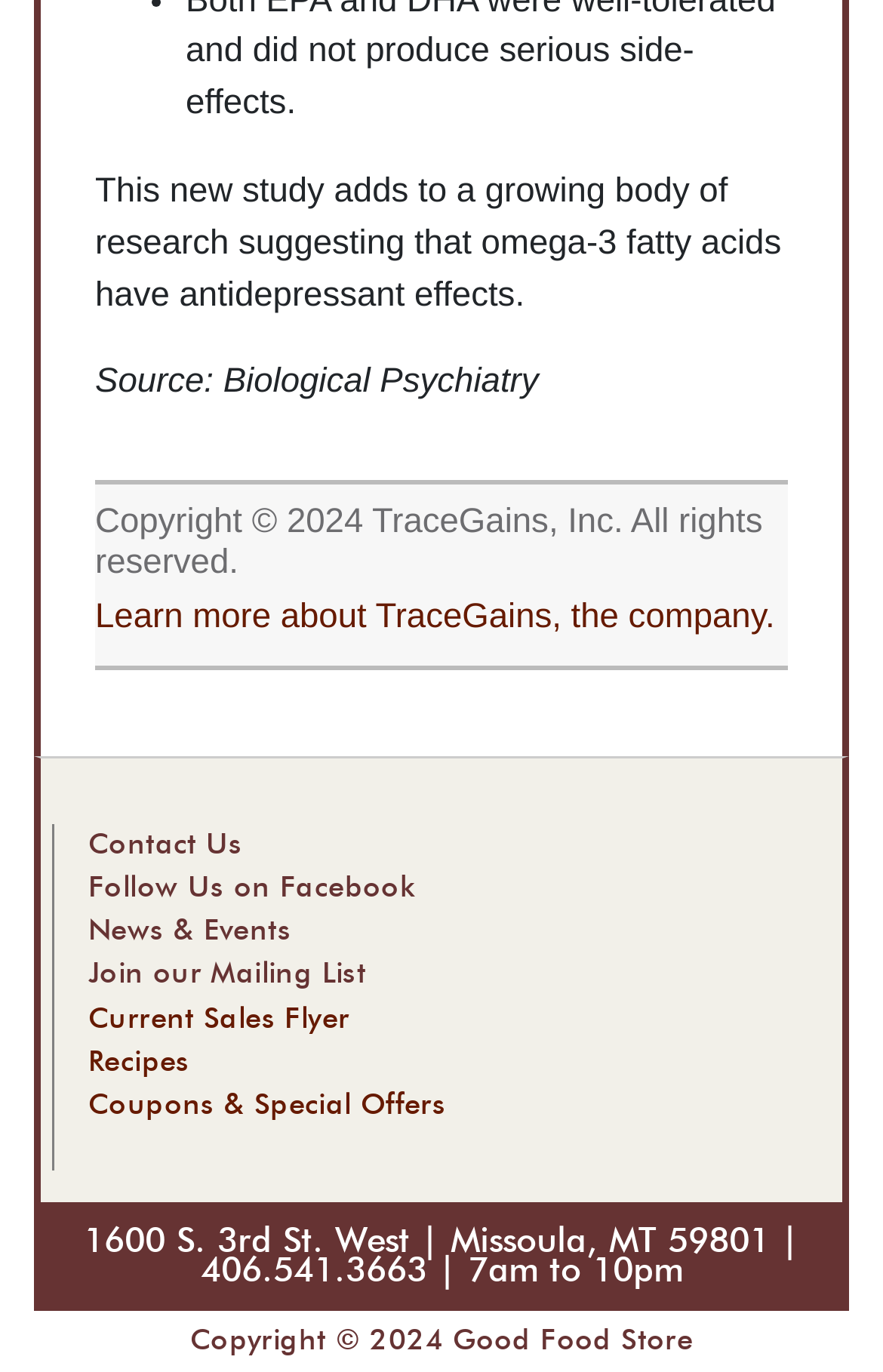Please specify the bounding box coordinates of the region to click in order to perform the following instruction: "open main menu".

None